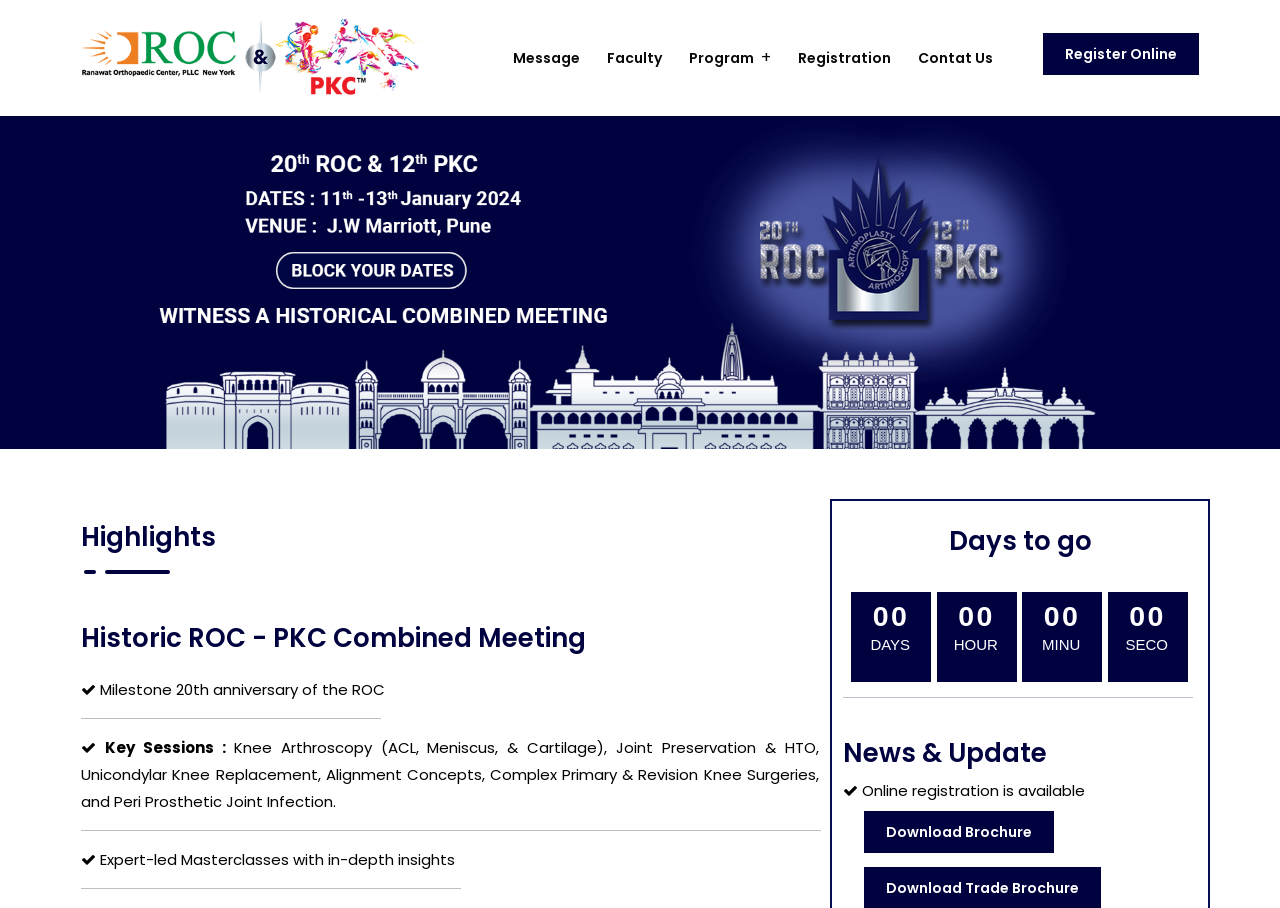Please specify the bounding box coordinates of the region to click in order to perform the following instruction: "View the program".

[0.538, 0.0, 0.602, 0.128]